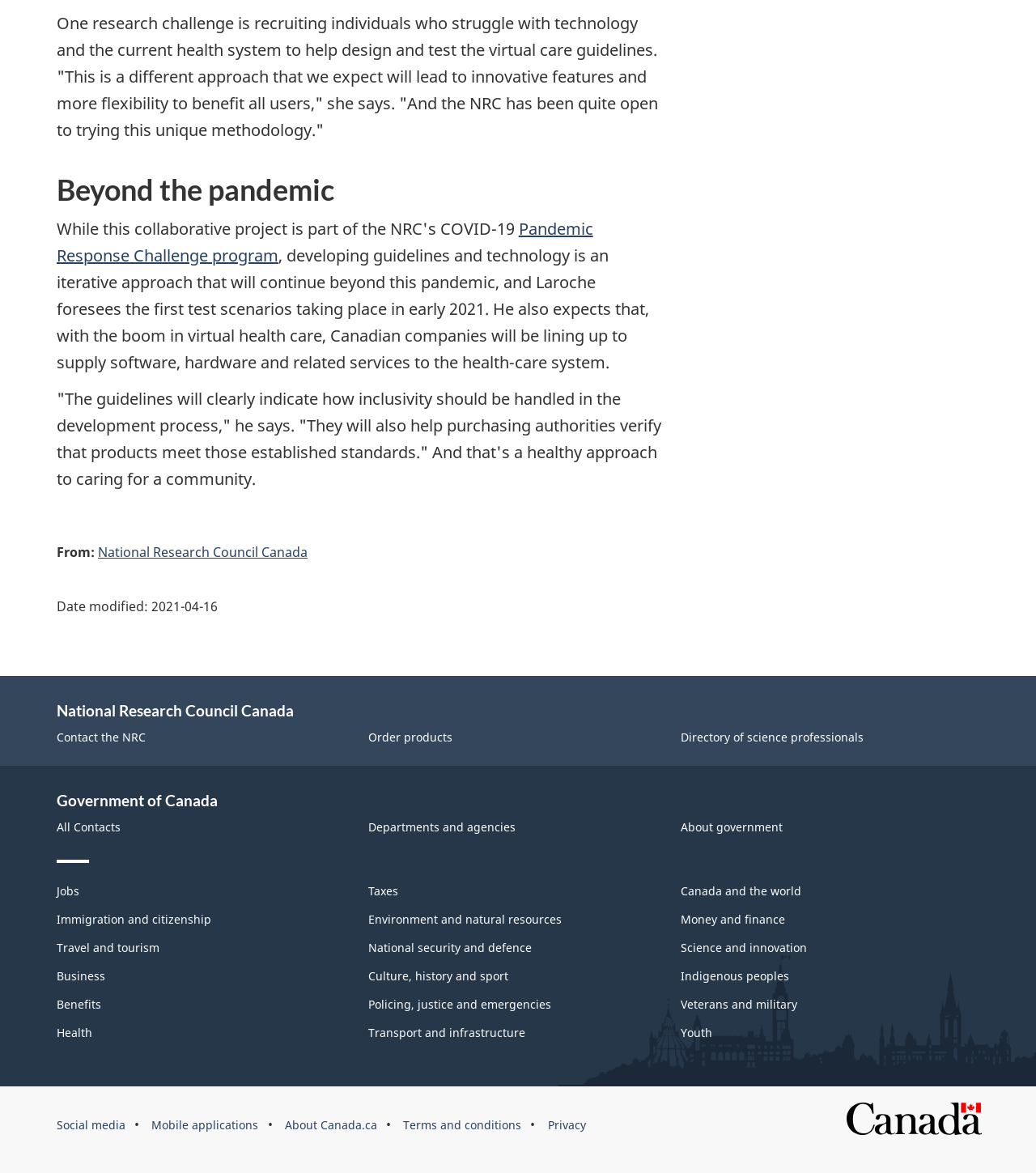Find the bounding box coordinates of the clickable area that will achieve the following instruction: "Visit the 'National Research Council Canada' website".

[0.095, 0.463, 0.297, 0.478]